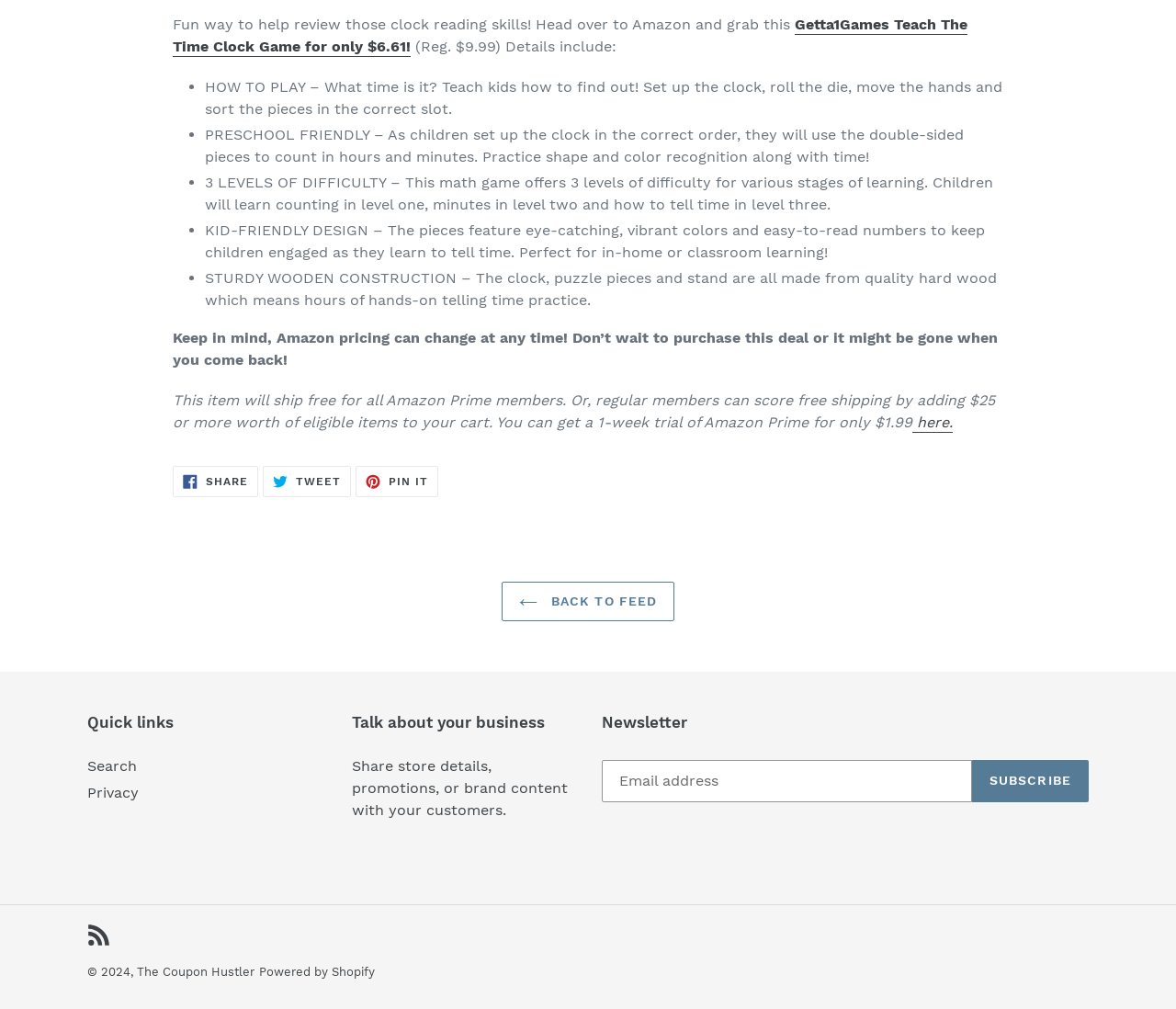Determine the bounding box coordinates of the UI element described by: "Tweet Tweet on Twitter".

[0.224, 0.462, 0.298, 0.492]